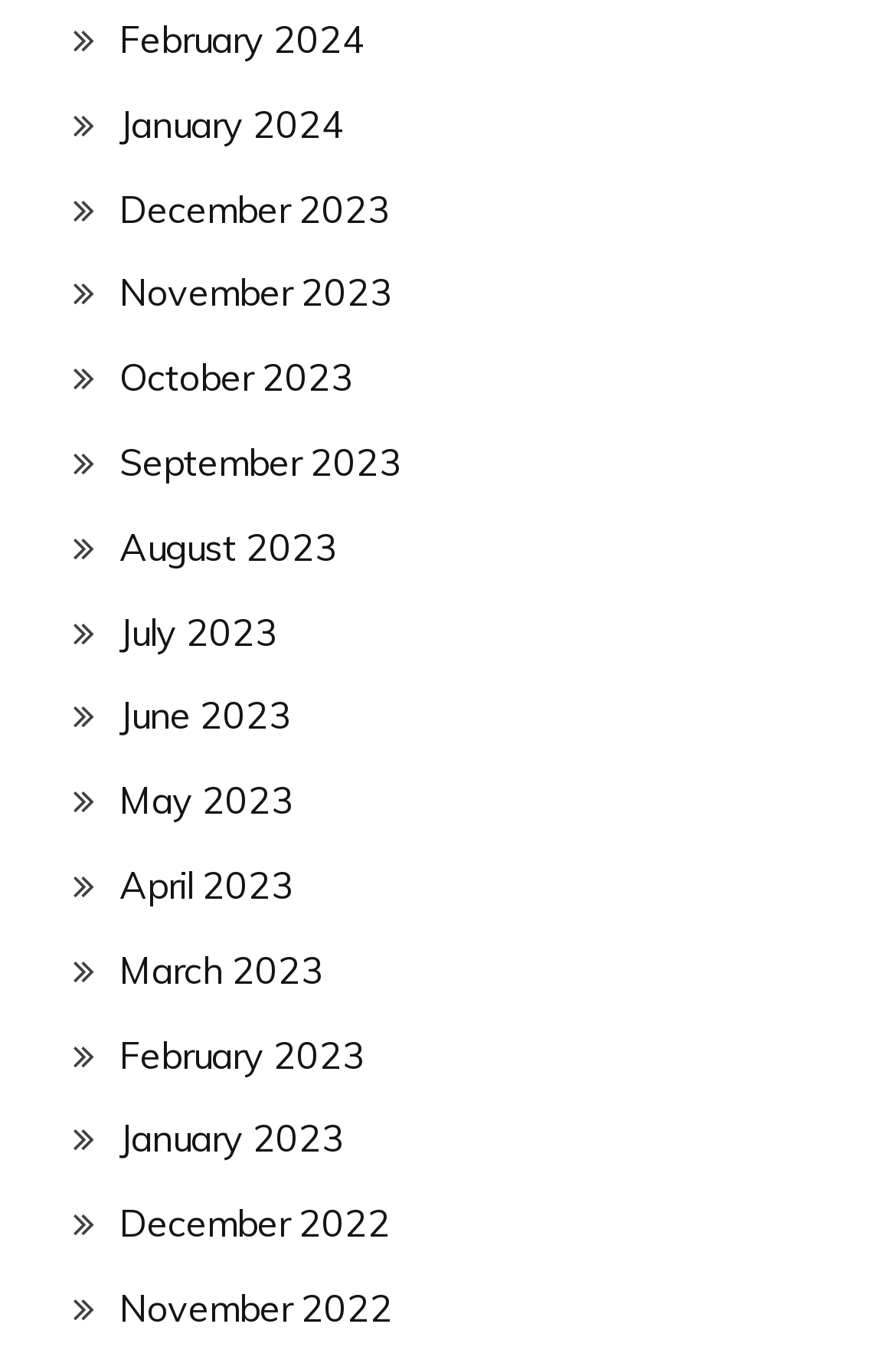What is the latest month listed?
Answer the question using a single word or phrase, according to the image.

February 2024